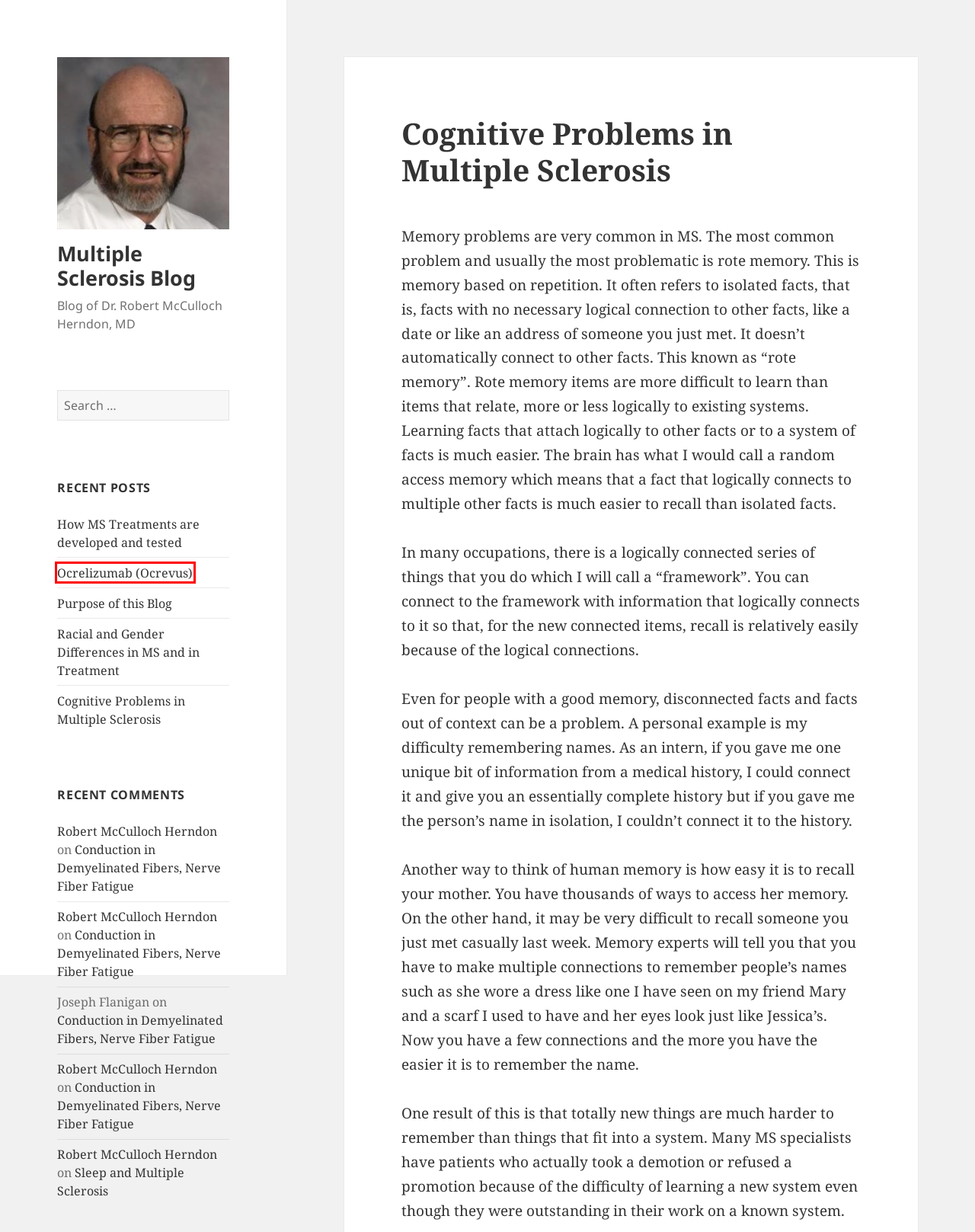Examine the screenshot of a webpage with a red bounding box around a UI element. Select the most accurate webpage description that corresponds to the new page after clicking the highlighted element. Here are the choices:
A. Sleep and Multiple Sclerosis – Multiple Sclerosis Blog
B. Ocrelizumab (Ocrevus) – Multiple Sclerosis Blog
C. Fatigue in Multiple Sclerosis – Multiple Sclerosis Blog
D. Uncategorized – Multiple Sclerosis Blog
E. Multiple Sclerosis Blog – Blog of Dr. Robert McCulloch Herndon, MD
F. Conduction in Demyelinated Fibers, Nerve Fiber Fatigue – Multiple Sclerosis Blog
G. Racial and Gender Differences in MS and in Treatment – Multiple Sclerosis Blog
H. How MS Treatments are developed and tested – Multiple Sclerosis Blog

B